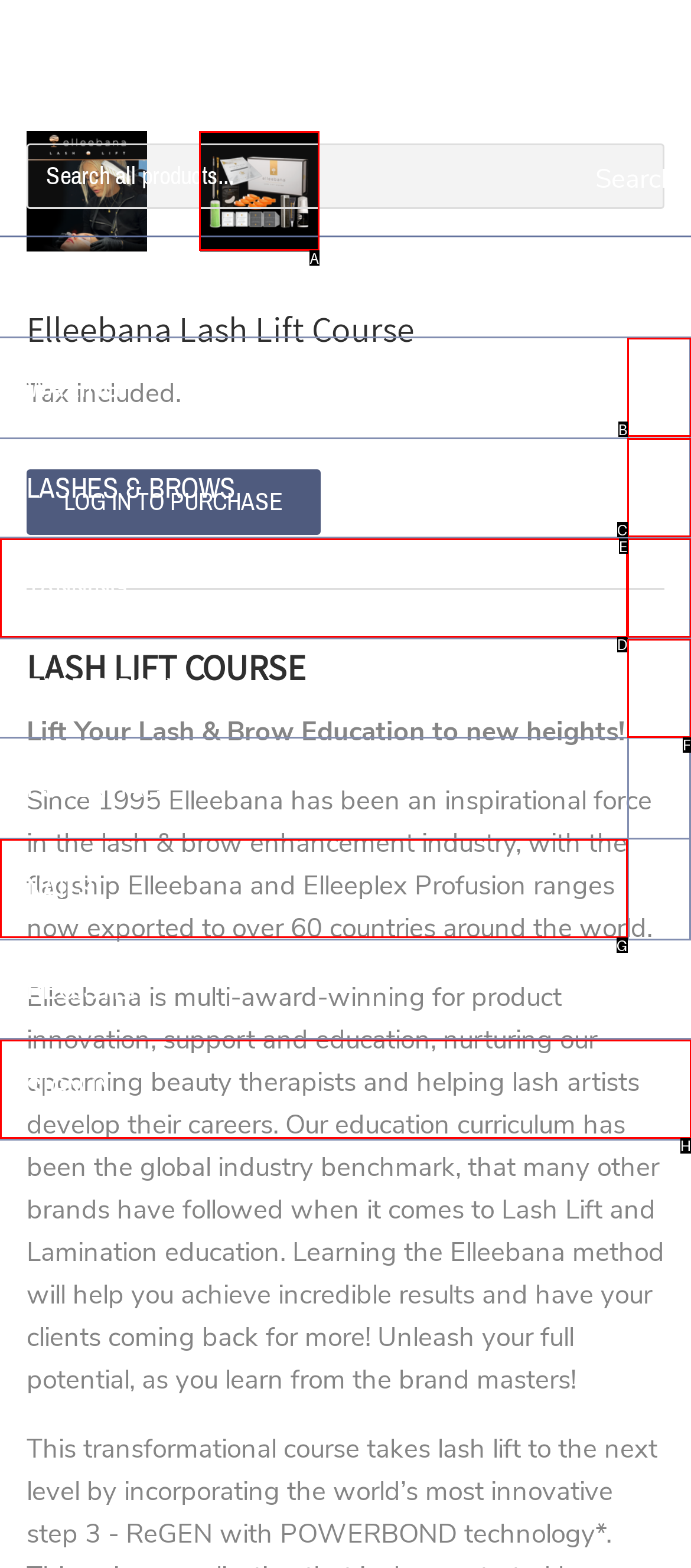Select the correct option based on the description: Sign in
Answer directly with the option’s letter.

H